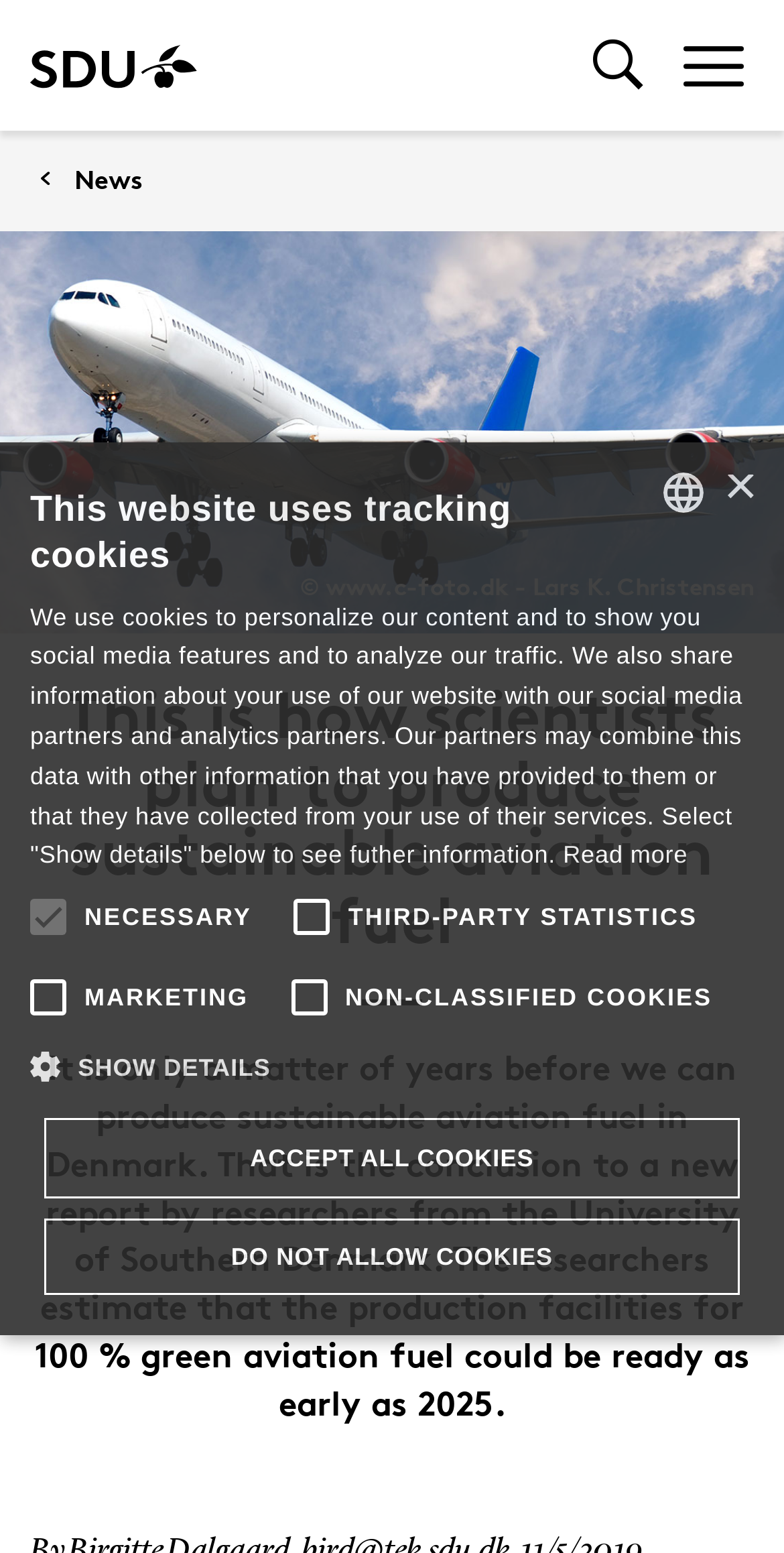Using the element description provided, determine the bounding box coordinates in the format (top-left x, top-left y, bottom-right x, bottom-right y). Ensure that all values are floating point numbers between 0 and 1. Element description: Do not allow cookies

[0.056, 0.785, 0.944, 0.834]